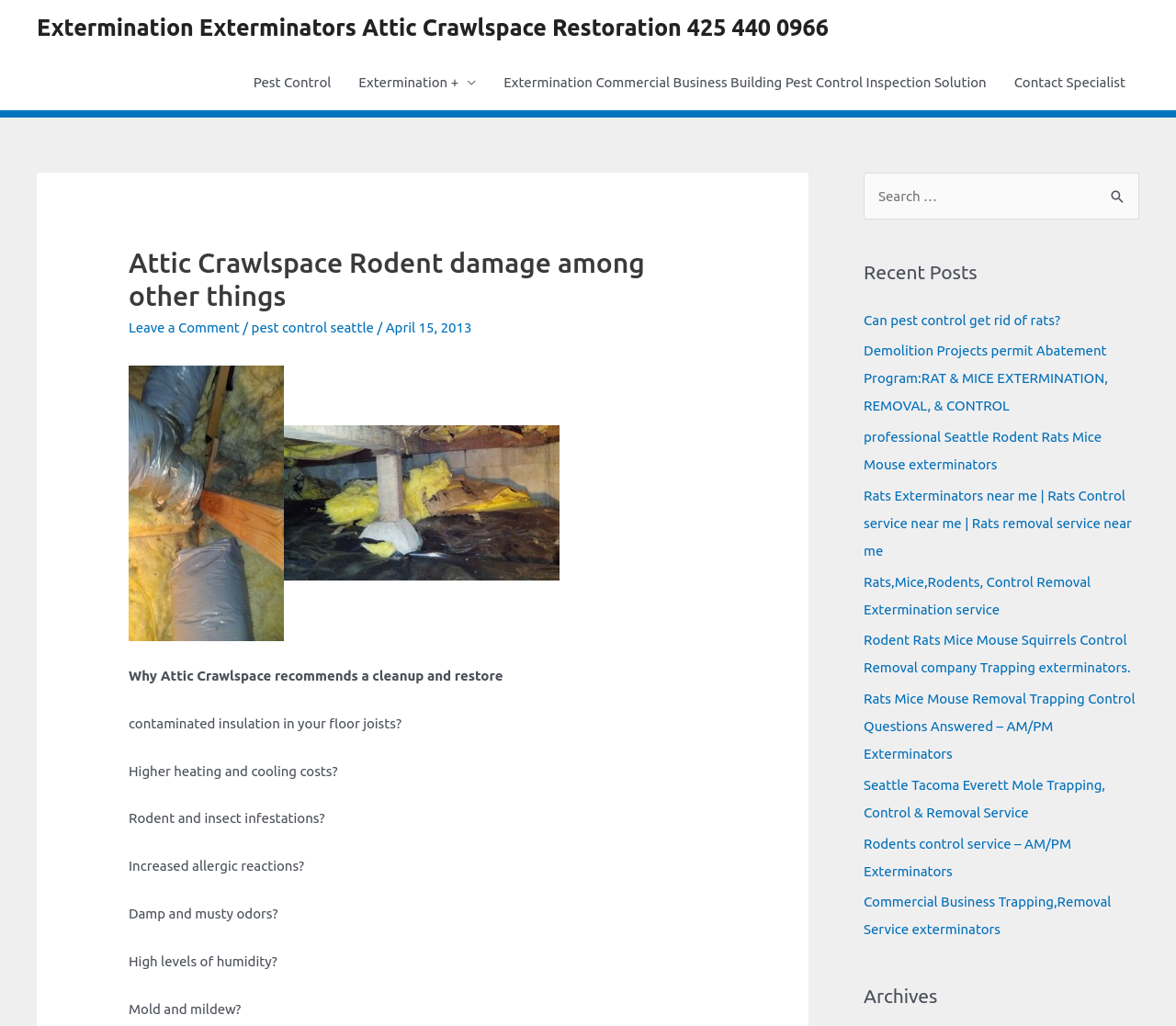Identify the bounding box coordinates of the clickable region necessary to fulfill the following instruction: "Contact a specialist". The bounding box coordinates should be four float numbers between 0 and 1, i.e., [left, top, right, bottom].

[0.851, 0.054, 0.969, 0.107]